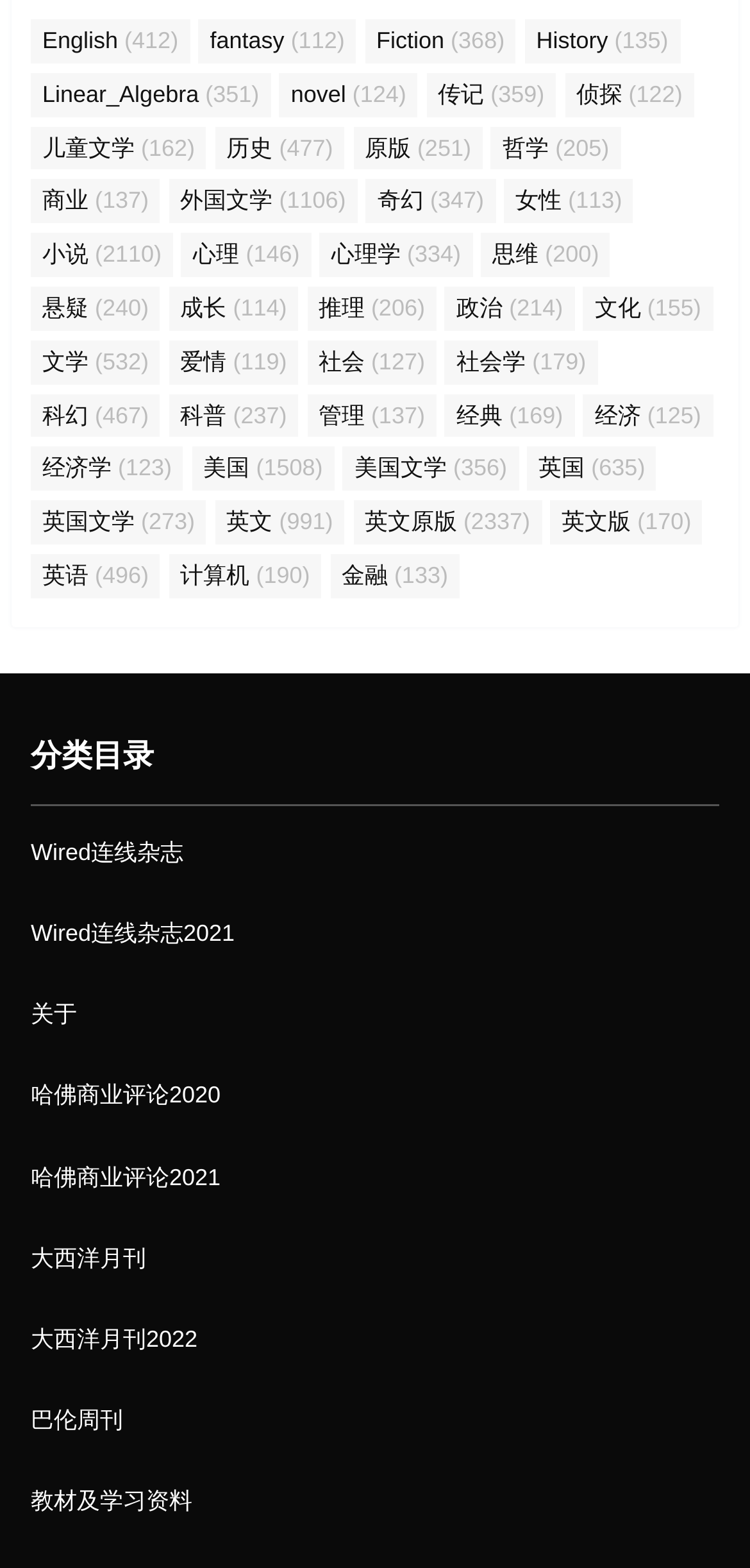What is the category with the fewest items?
Could you answer the question with a detailed and thorough explanation?

I searched the webpage and found that the category '女性' has the fewest items, which is 113.